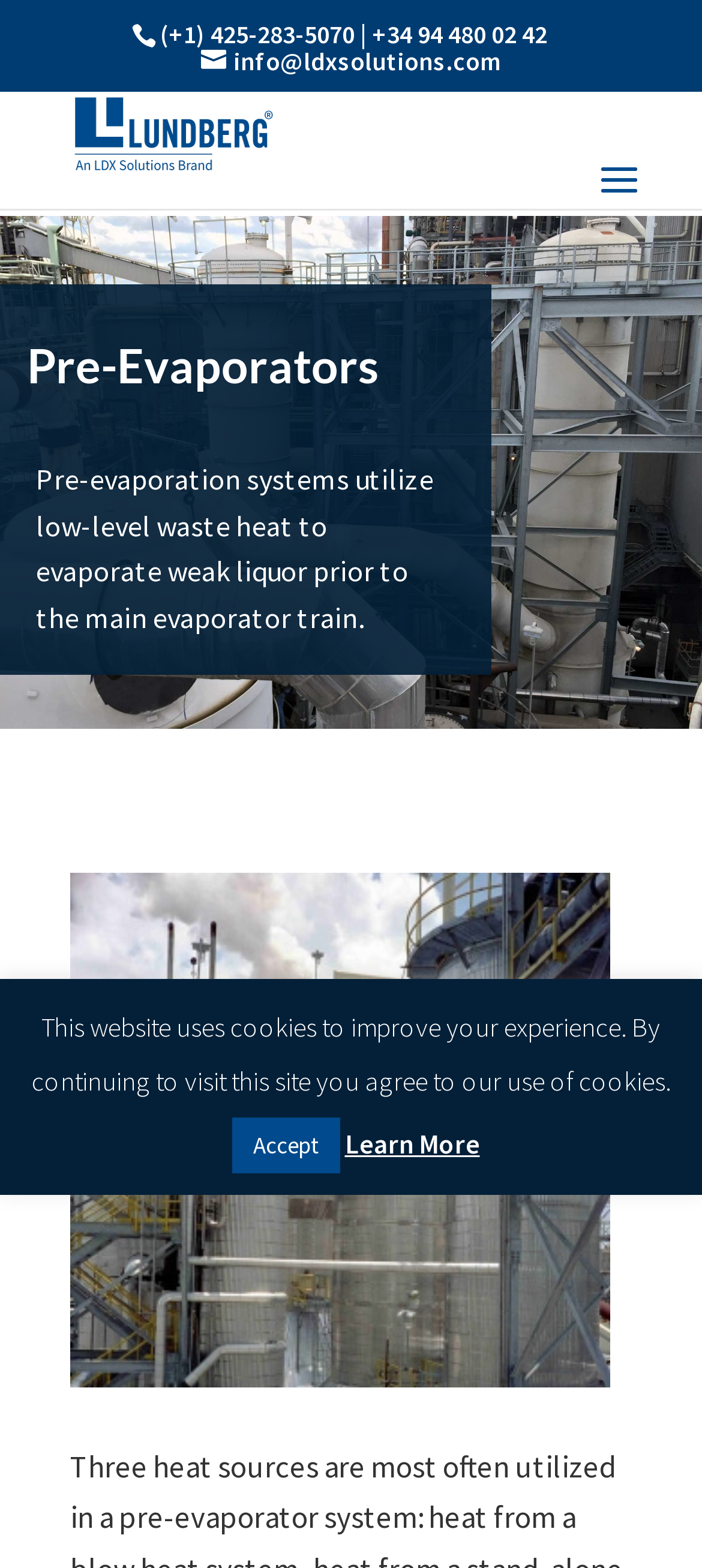Identify and provide the bounding box for the element described by: "Learn More".

[0.491, 0.718, 0.683, 0.74]